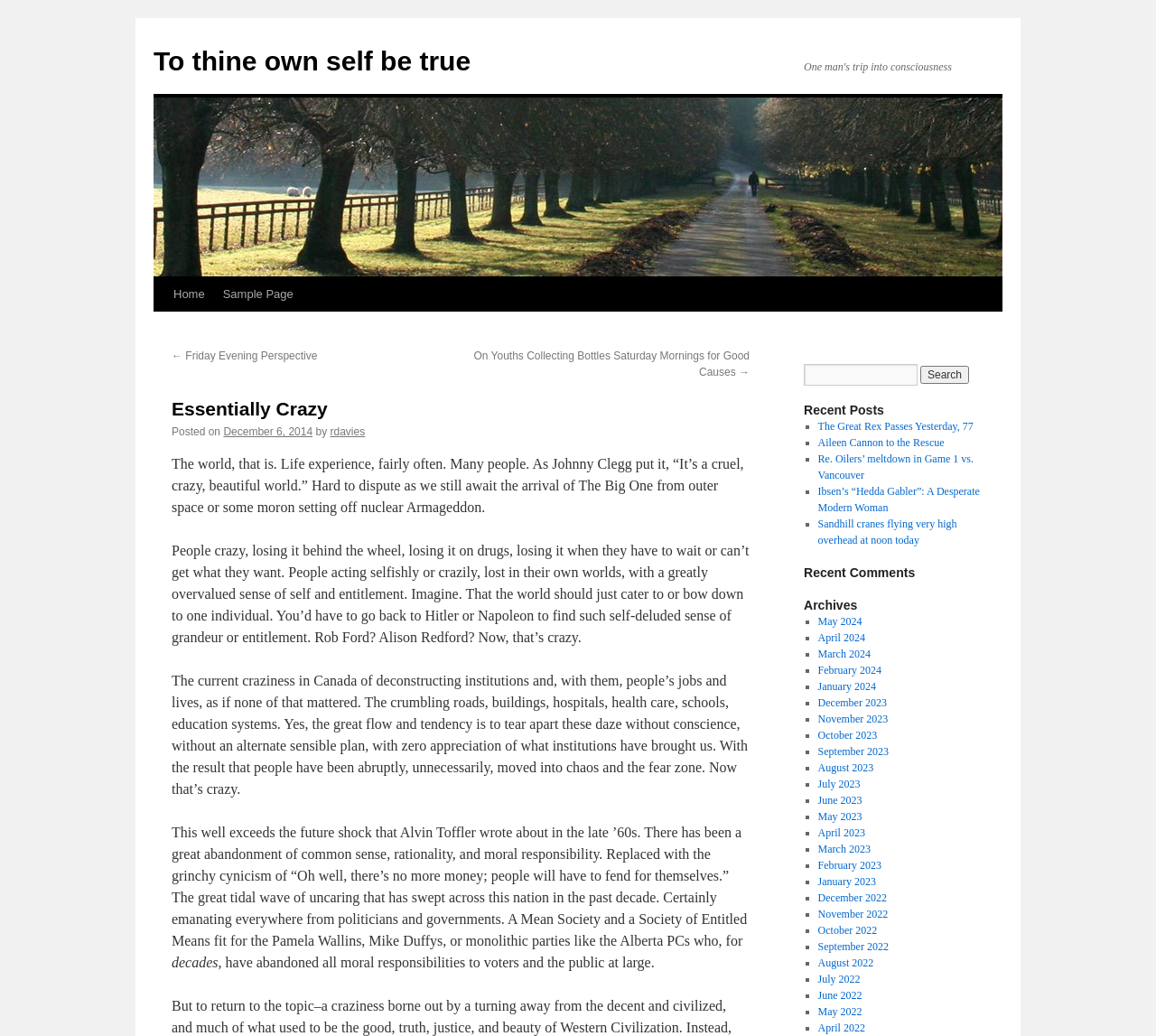Locate the bounding box coordinates of the element that should be clicked to fulfill the instruction: "View archives for May 2024".

[0.707, 0.594, 0.746, 0.606]